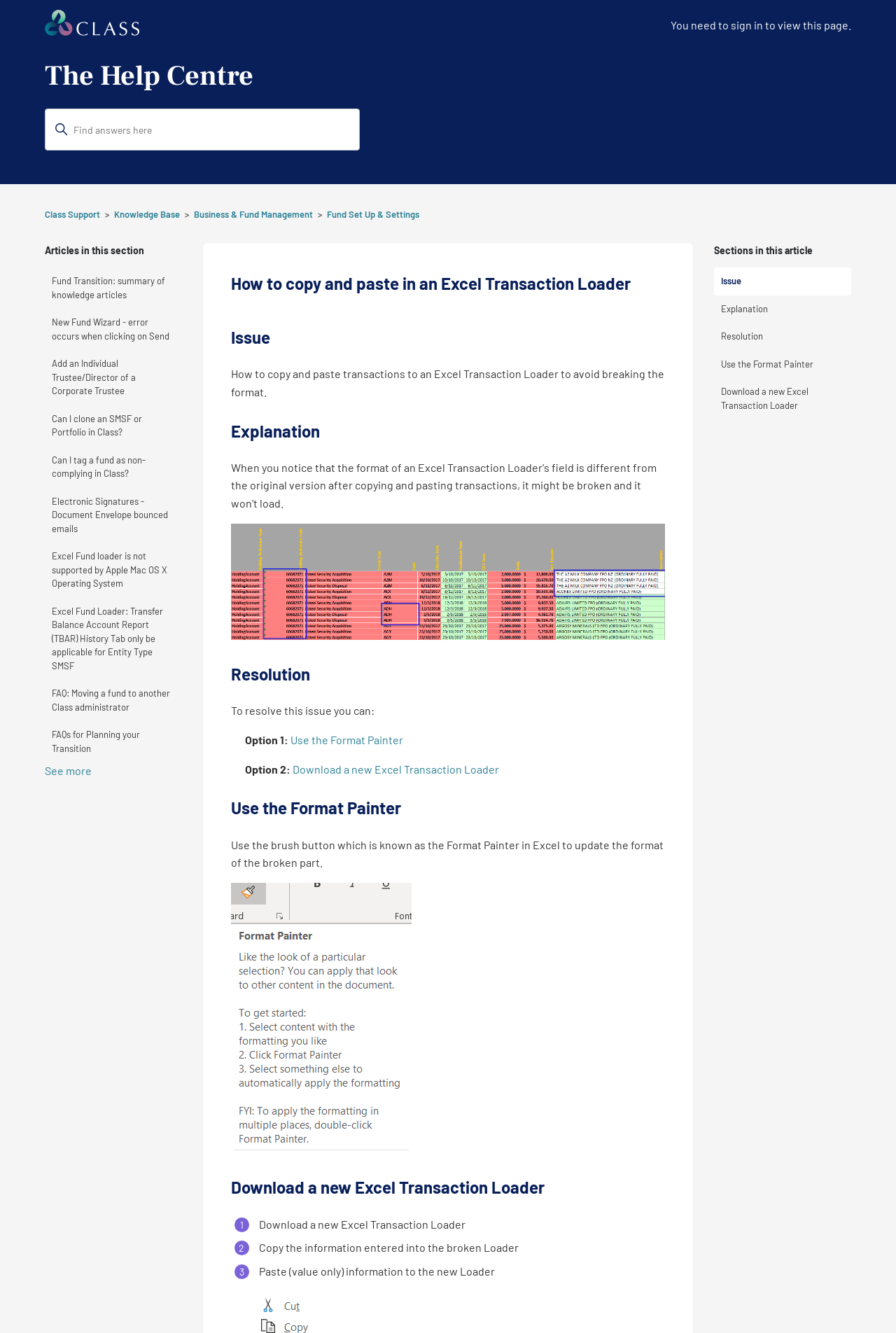Please locate the clickable area by providing the bounding box coordinates to follow this instruction: "Go to Class Support home page".

[0.05, 0.018, 0.155, 0.028]